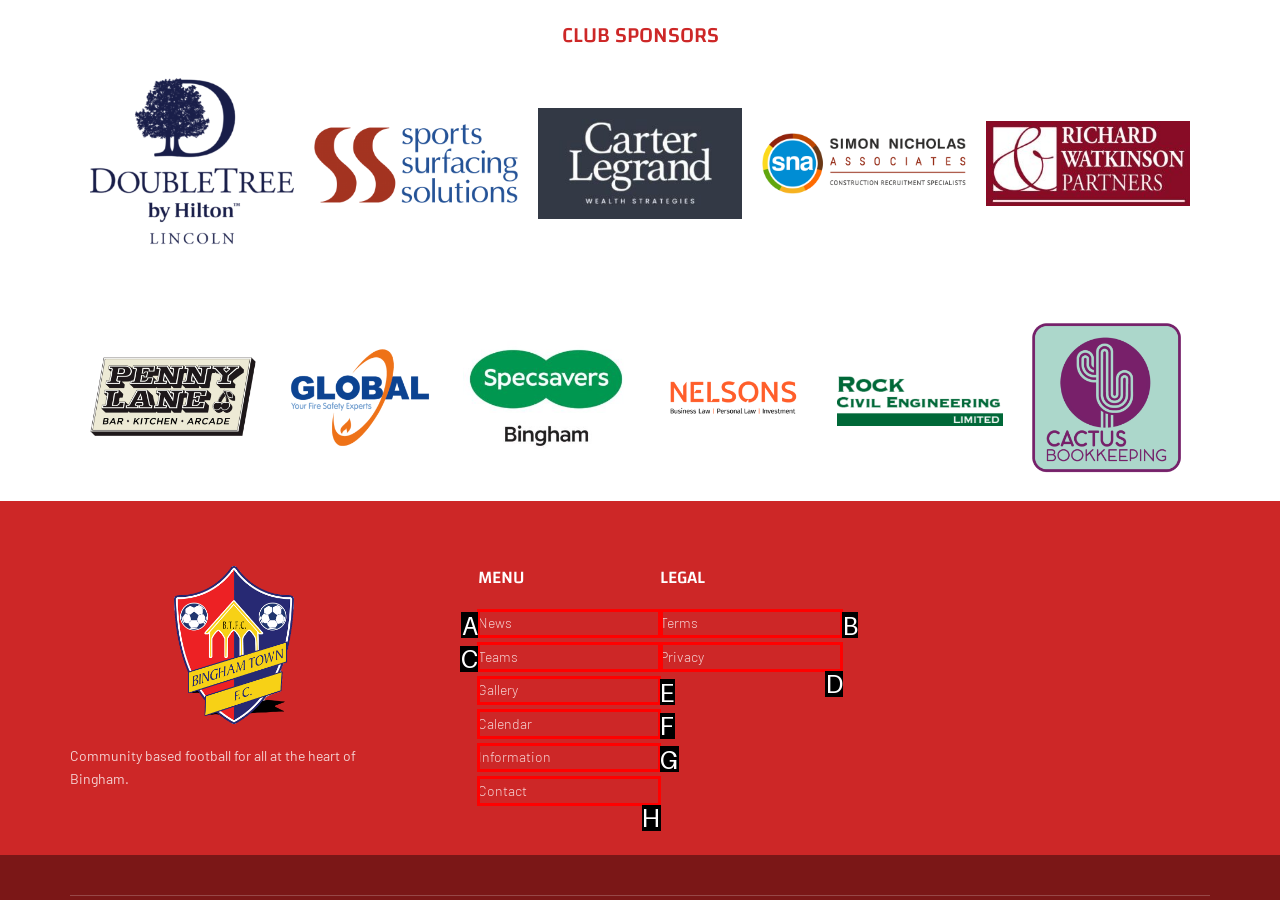Determine the HTML element that best matches this description: Teams from the given choices. Respond with the corresponding letter.

C